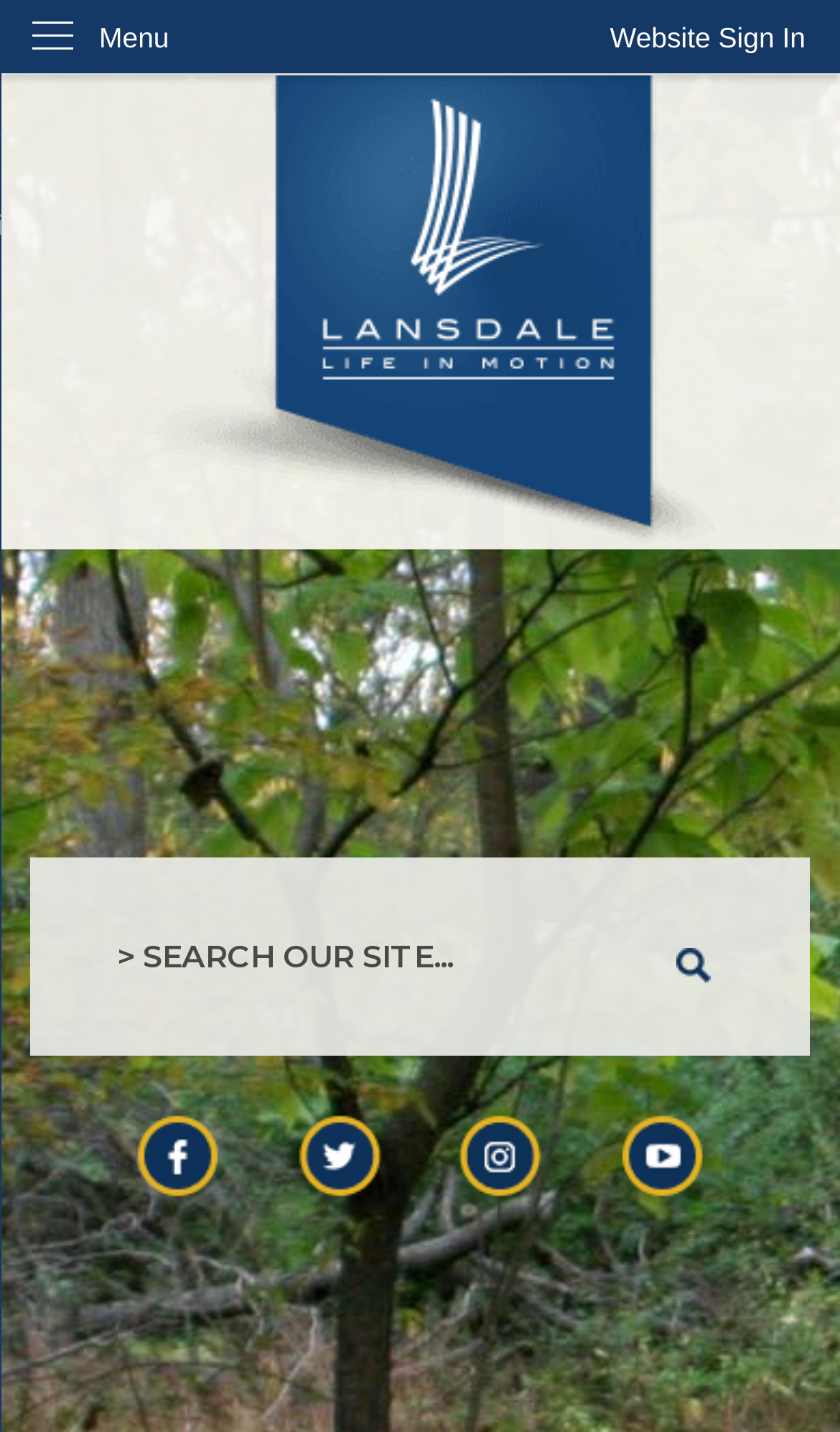Locate the bounding box coordinates of the area that needs to be clicked to fulfill the following instruction: "Go to the home page". The coordinates should be in the format of four float numbers between 0 and 1, namely [left, top, right, bottom].

[0.037, 0.053, 0.963, 0.384]